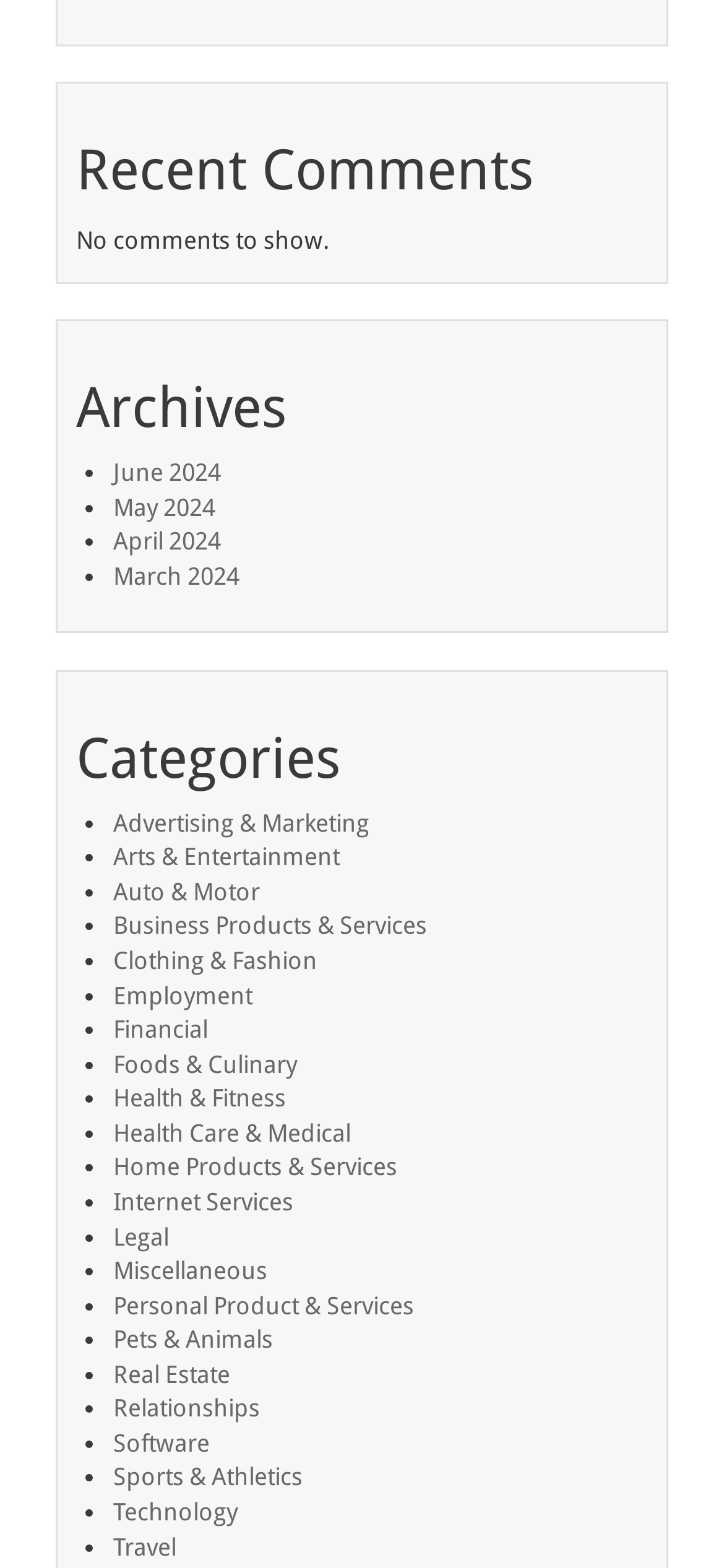Please specify the bounding box coordinates for the clickable region that will help you carry out the instruction: "Visit Travel".

[0.156, 0.977, 0.244, 0.995]